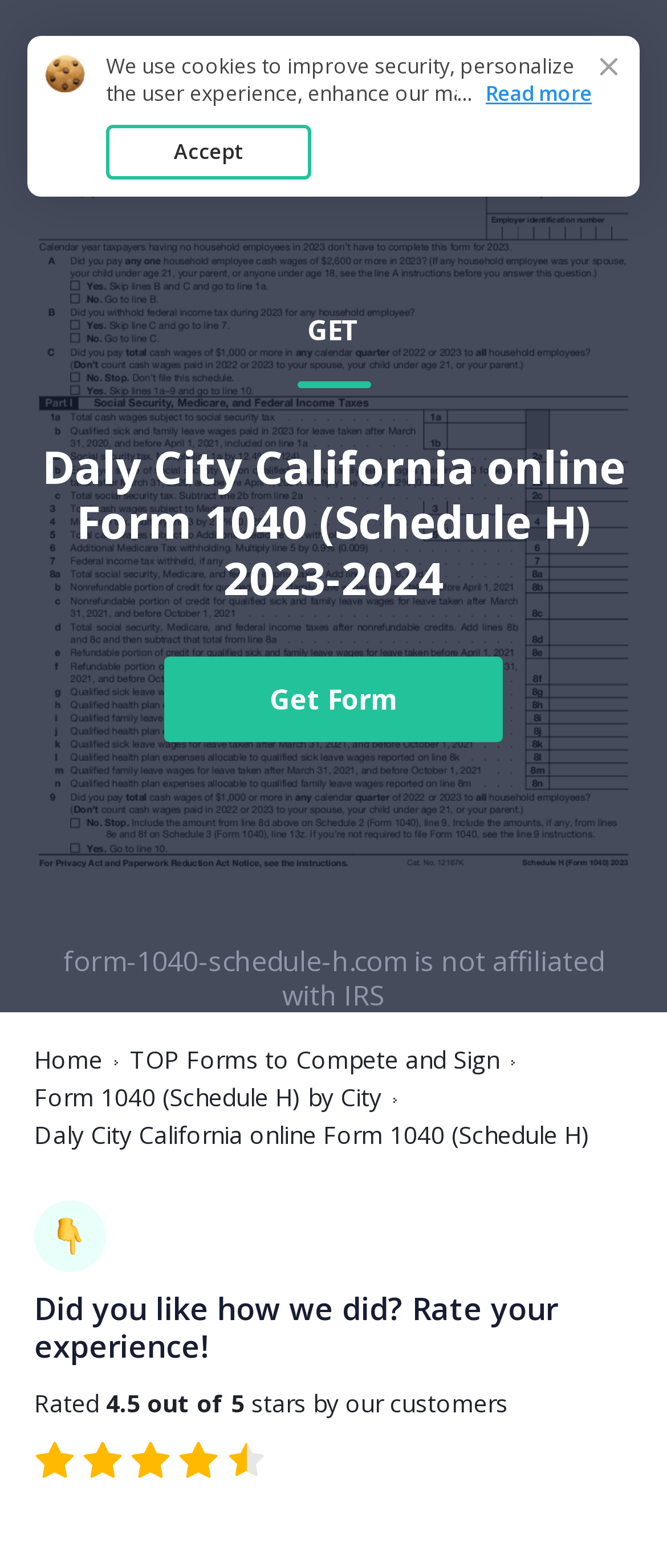Please mark the bounding box coordinates of the area that should be clicked to carry out the instruction: "Click the link to view Form 1040 (Schedule H) by City".

[0.051, 0.691, 0.572, 0.709]